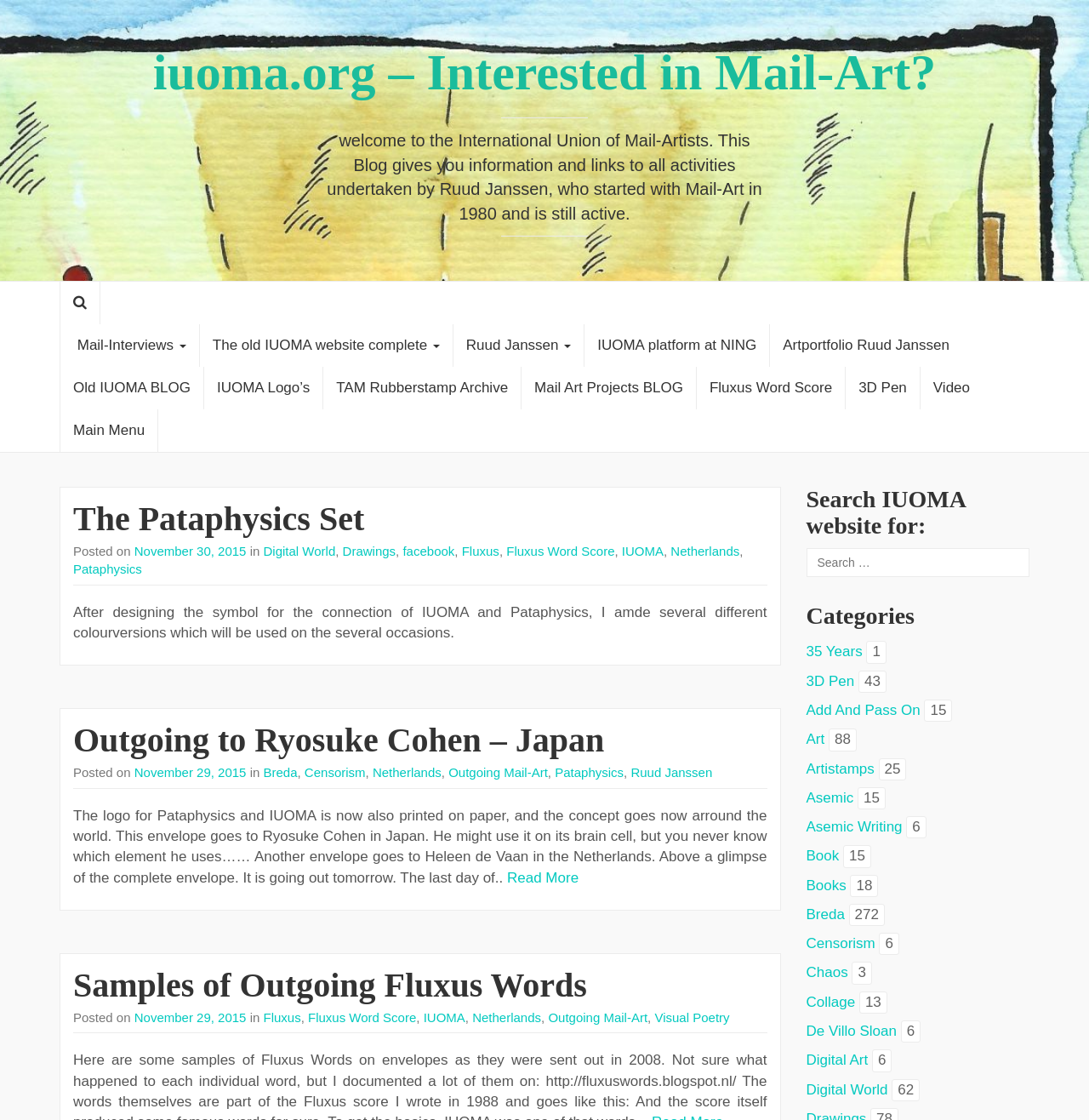Extract the bounding box coordinates of the UI element described: "Skip to Navigation". Provide the coordinates in the format [left, top, right, bottom] with values ranging from 0 to 1.

None